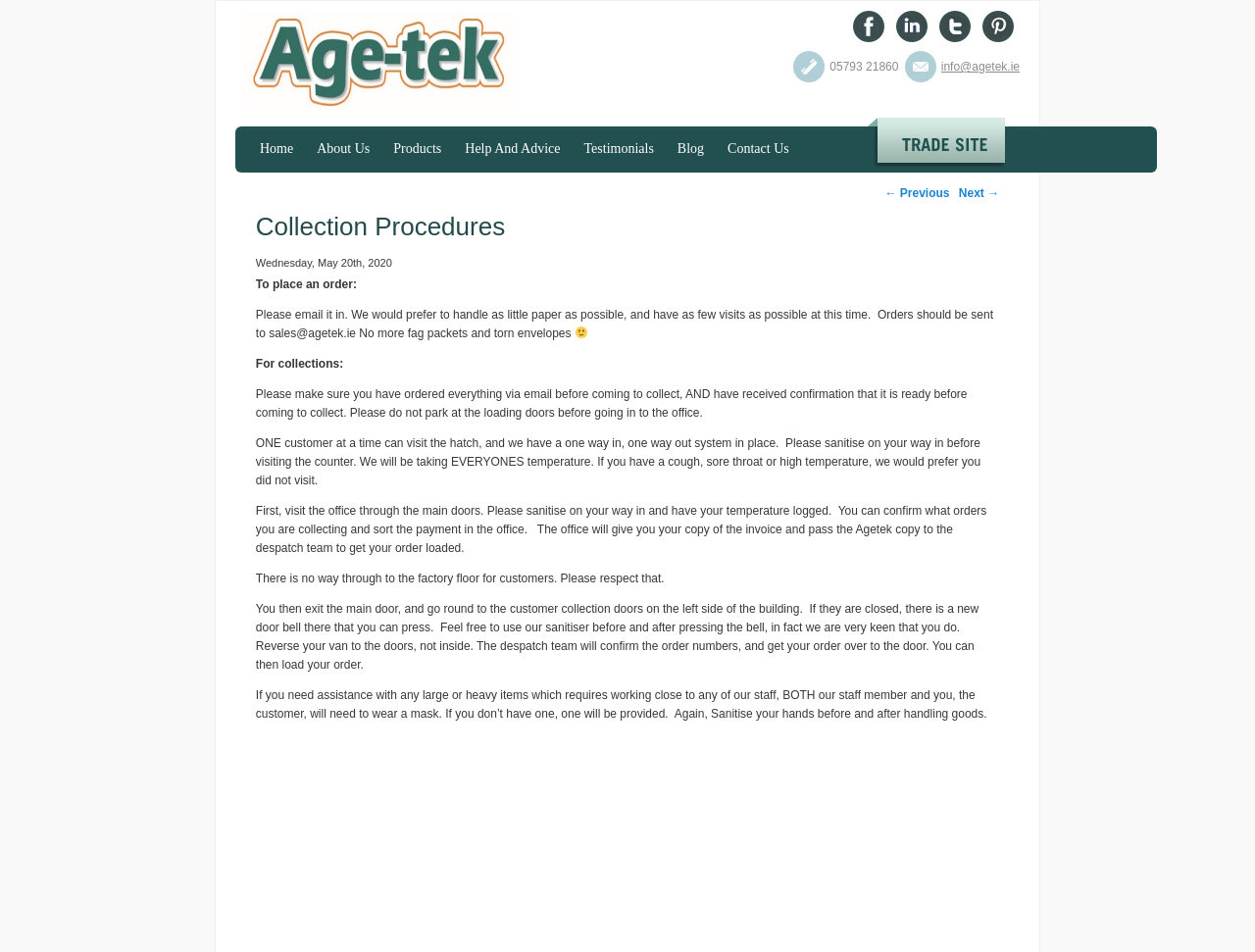Pinpoint the bounding box coordinates of the clickable area necessary to execute the following instruction: "Click the '← Previous' link". The coordinates should be given as four float numbers between 0 and 1, namely [left, top, right, bottom].

[0.705, 0.195, 0.757, 0.21]